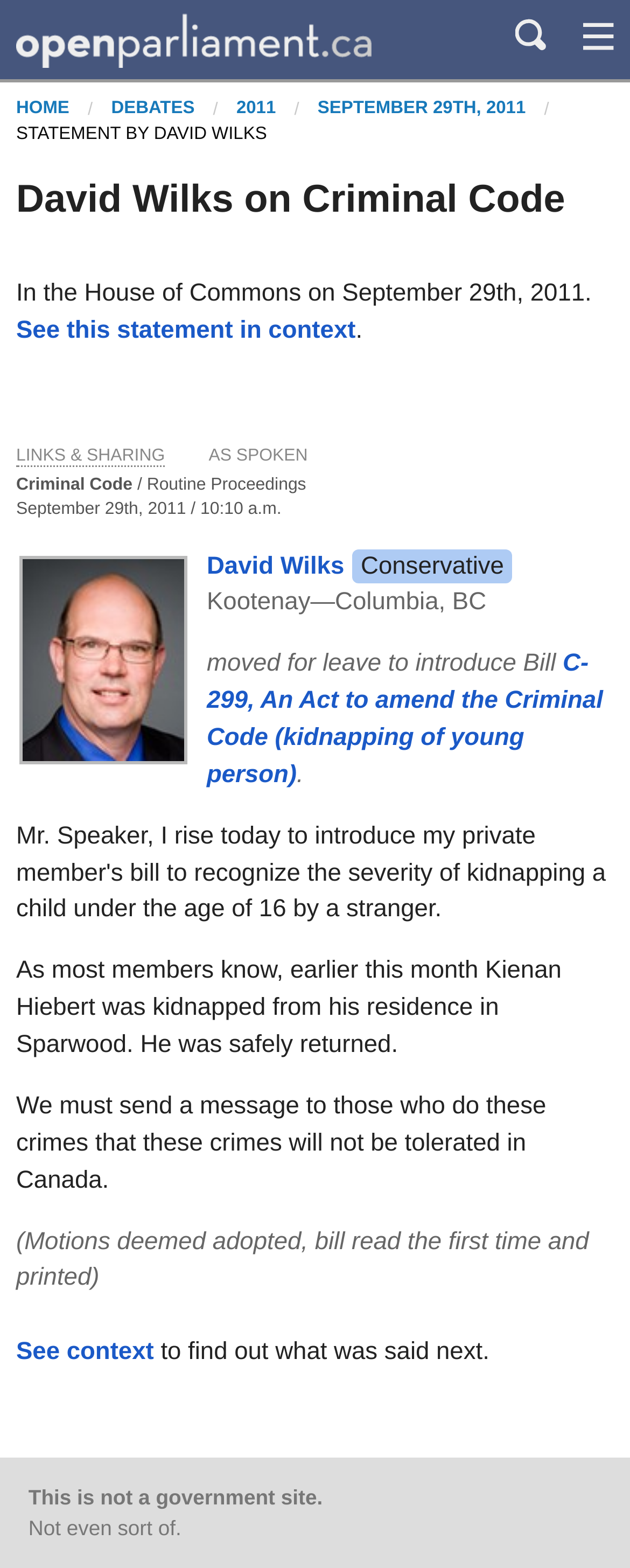Please find the bounding box coordinates of the element that you should click to achieve the following instruction: "visit the previous statement". The coordinates should be presented as four float numbers between 0 and 1: [left, top, right, bottom].

[0.026, 0.853, 0.244, 0.871]